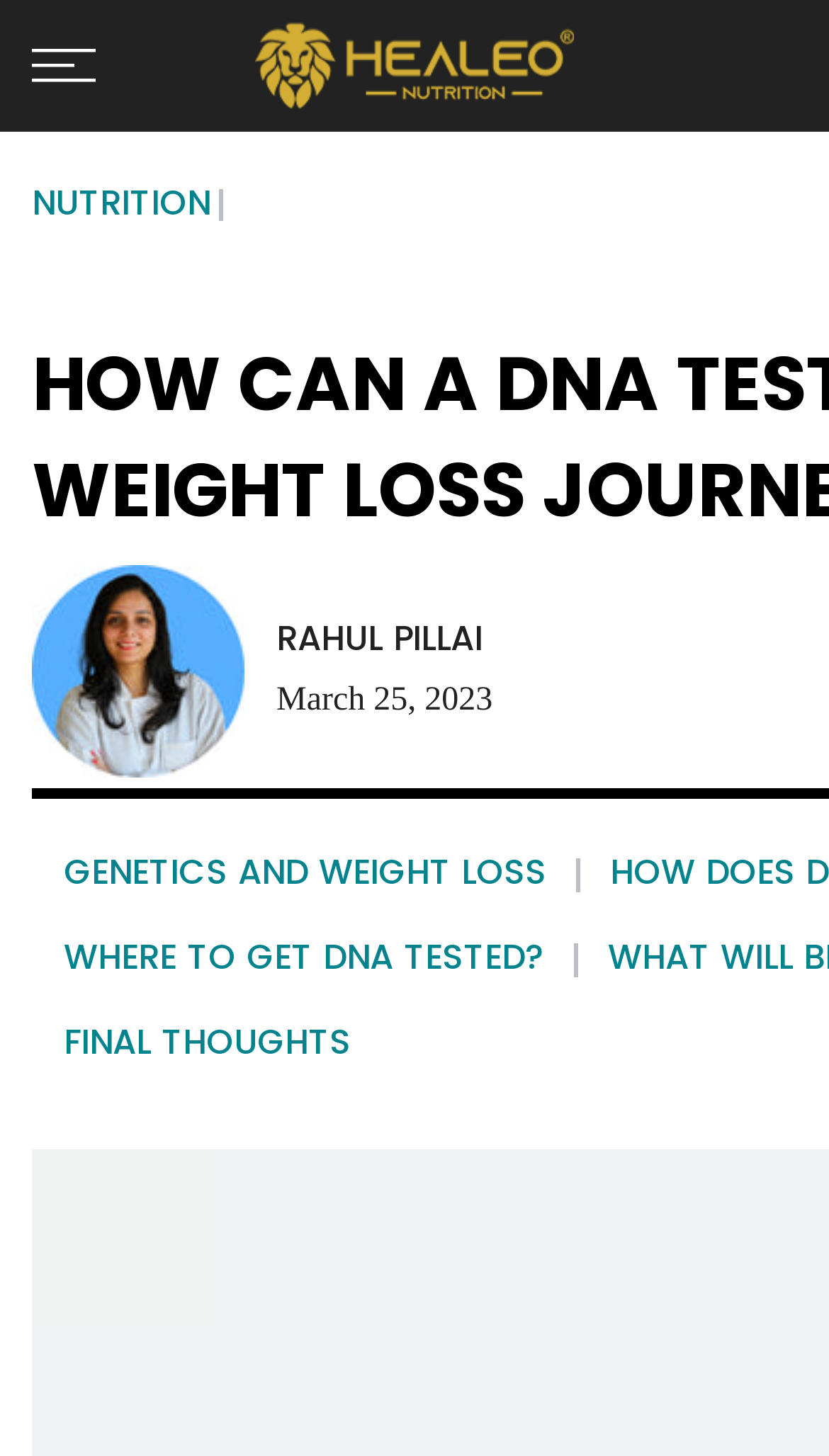How many sections does the article have?
From the image, provide a succinct answer in one word or a short phrase.

4